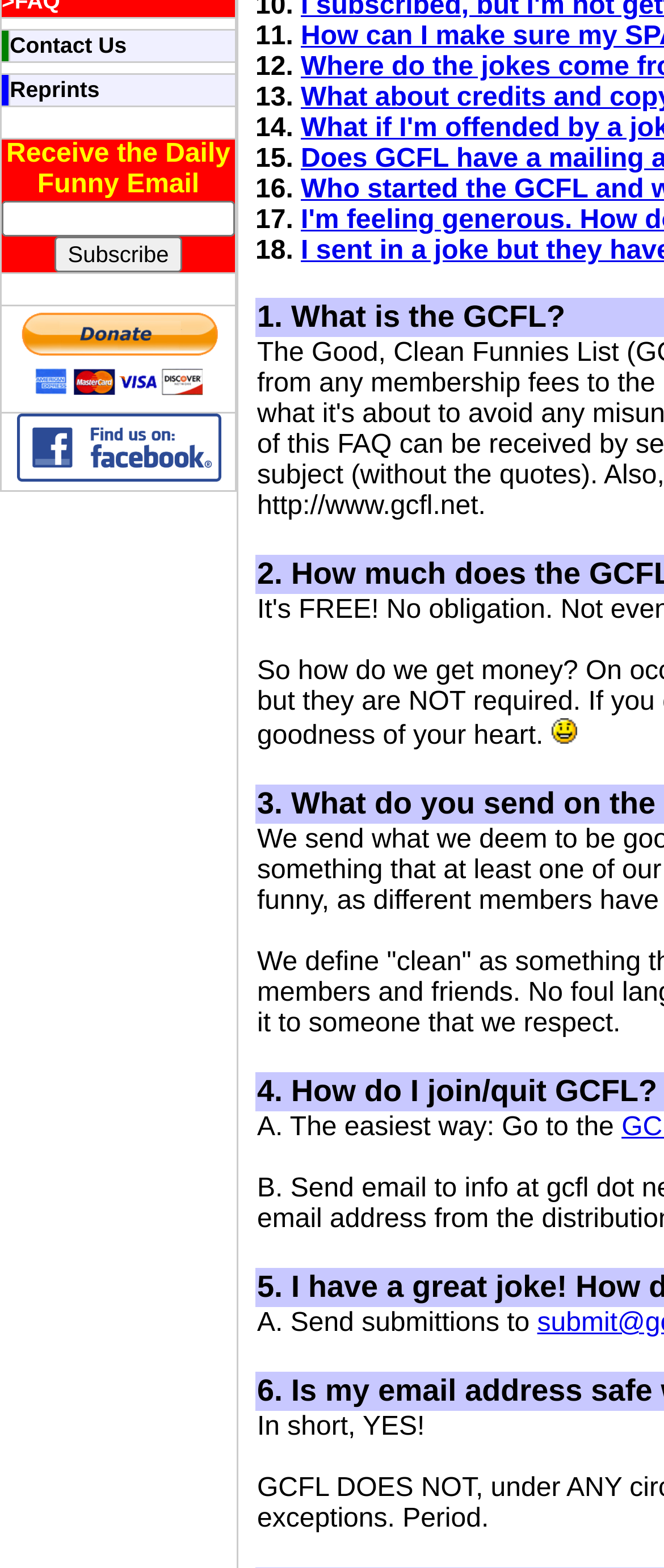Based on the element description: "Other Water Pumps", identify the bounding box coordinates for this UI element. The coordinates must be four float numbers between 0 and 1, listed as [left, top, right, bottom].

None